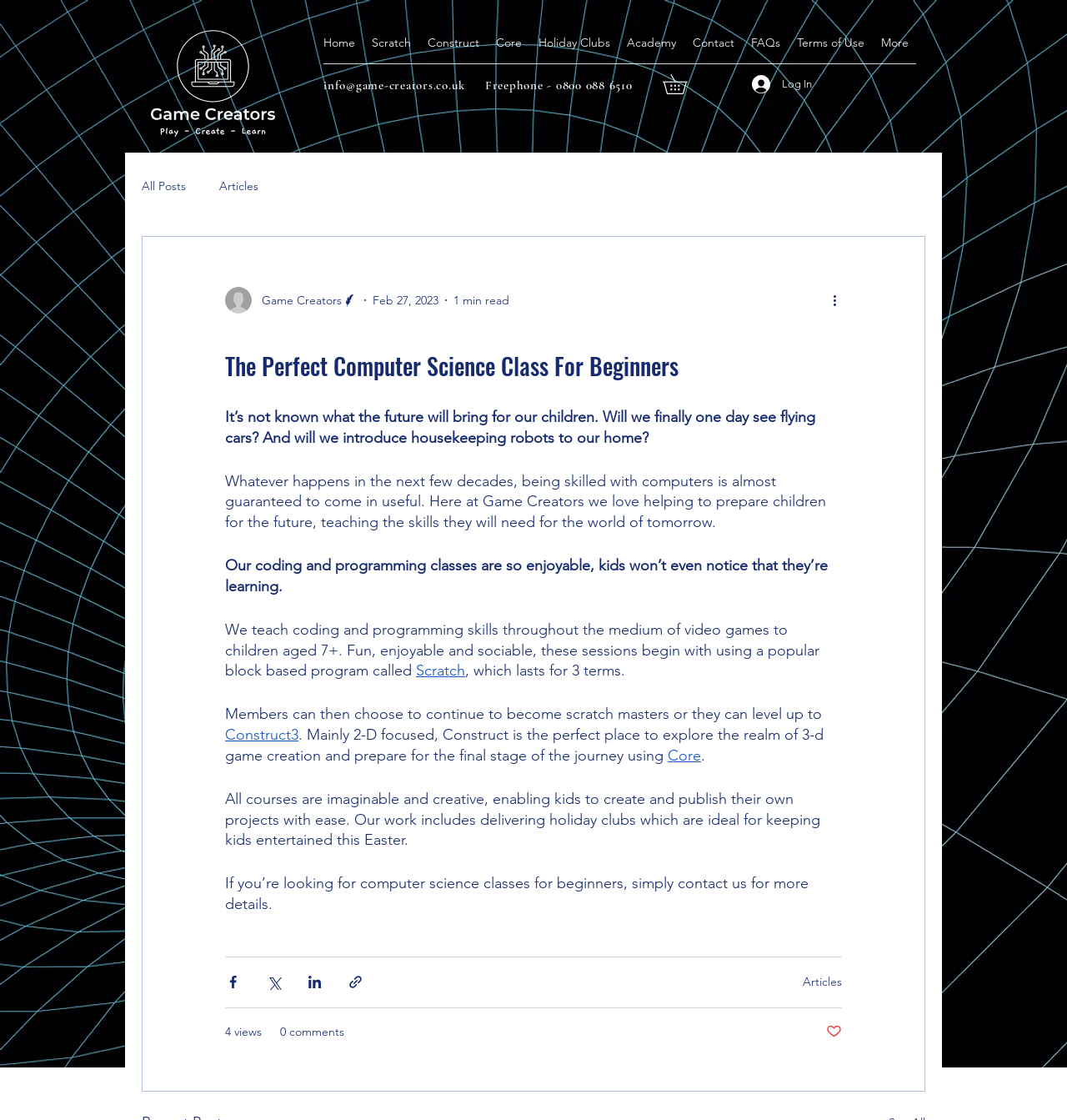Identify the bounding box coordinates of the section to be clicked to complete the task described by the following instruction: "Click the 'Share via Facebook' button". The coordinates should be four float numbers between 0 and 1, formatted as [left, top, right, bottom].

[0.211, 0.87, 0.226, 0.884]